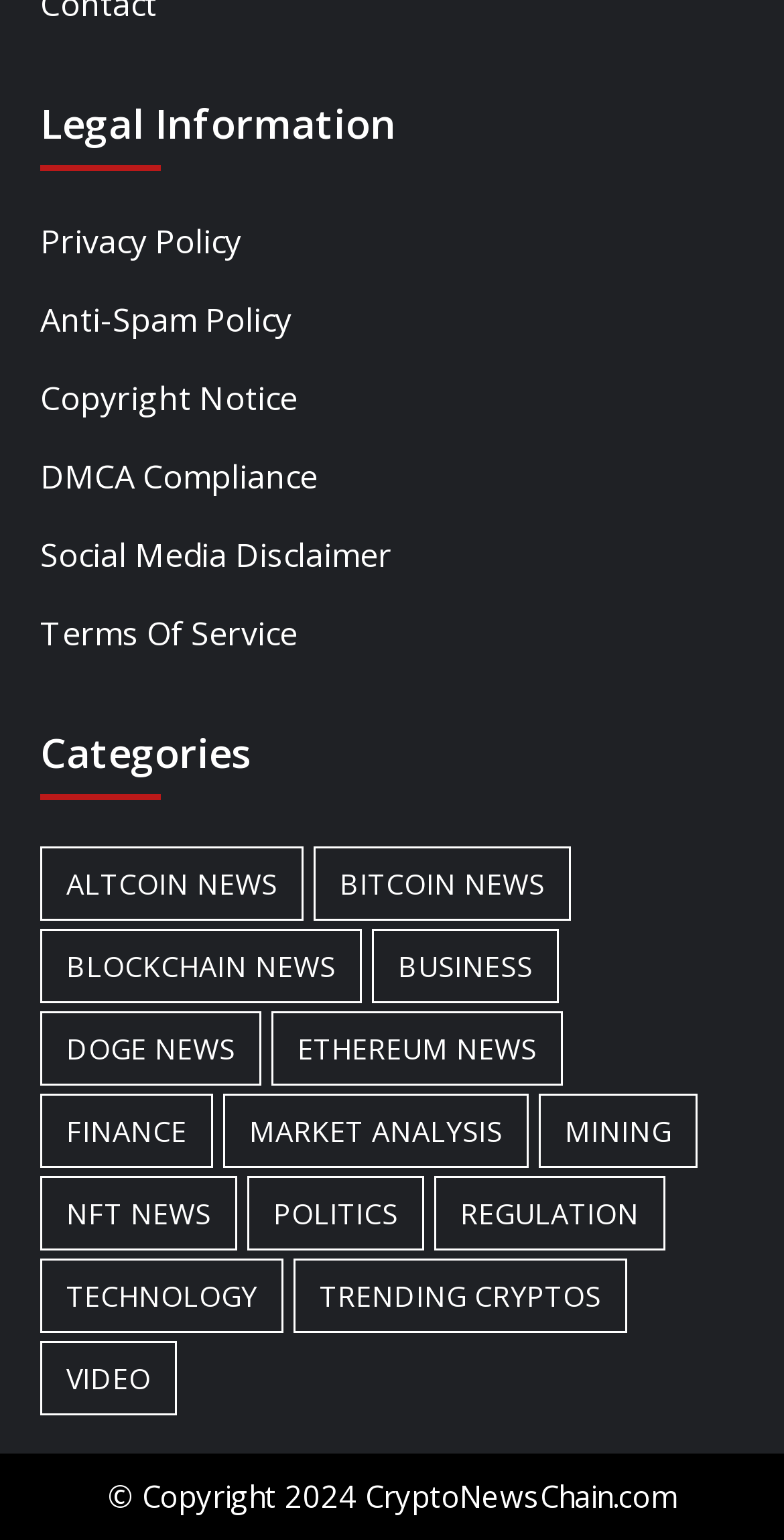Give the bounding box coordinates for the element described as: "Regulation".

[0.554, 0.764, 0.849, 0.813]